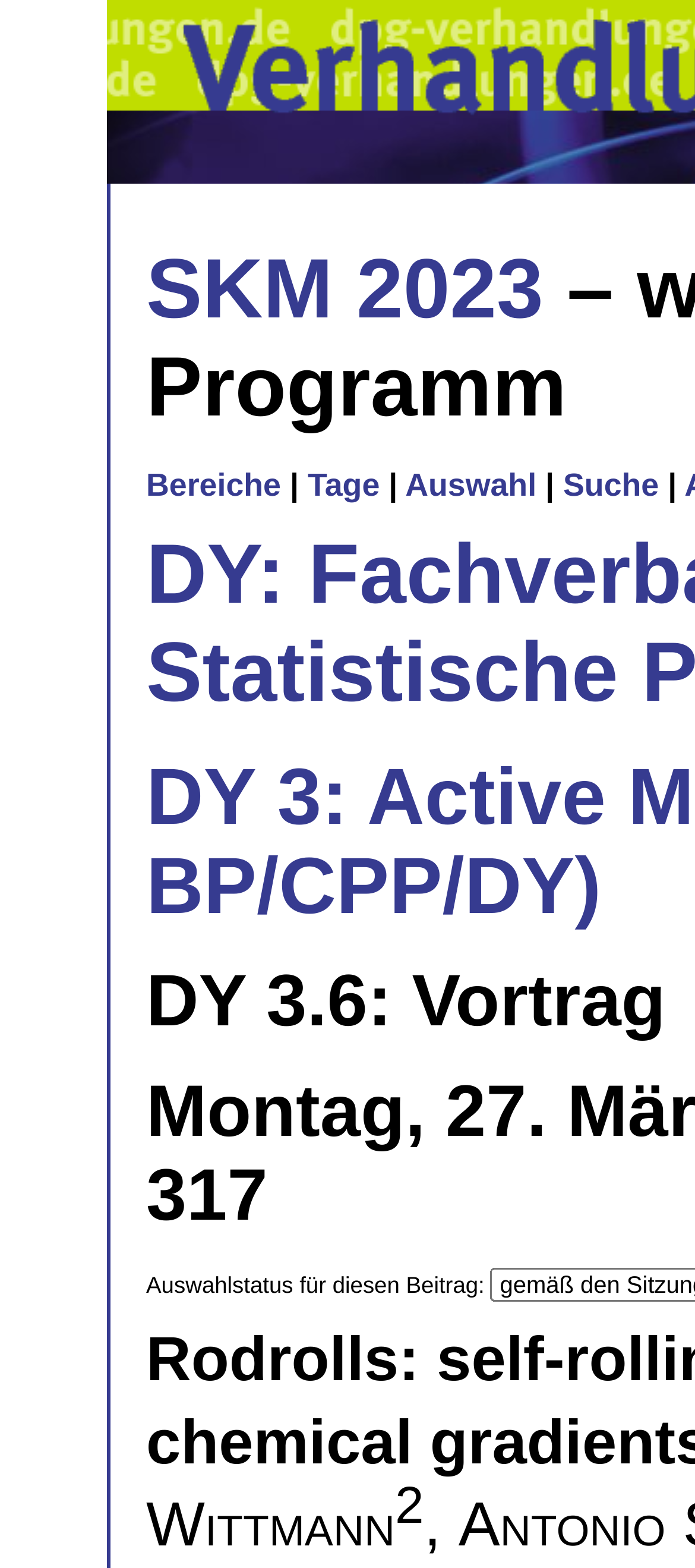Identify the bounding box coordinates for the UI element described by the following text: "SKM 2023". Provide the coordinates as four float numbers between 0 and 1, in the format [left, top, right, bottom].

[0.21, 0.154, 0.782, 0.214]